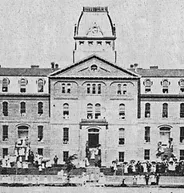Please answer the following question using a single word or phrase: 
What is the significance of the clock tower?

It crowns the building